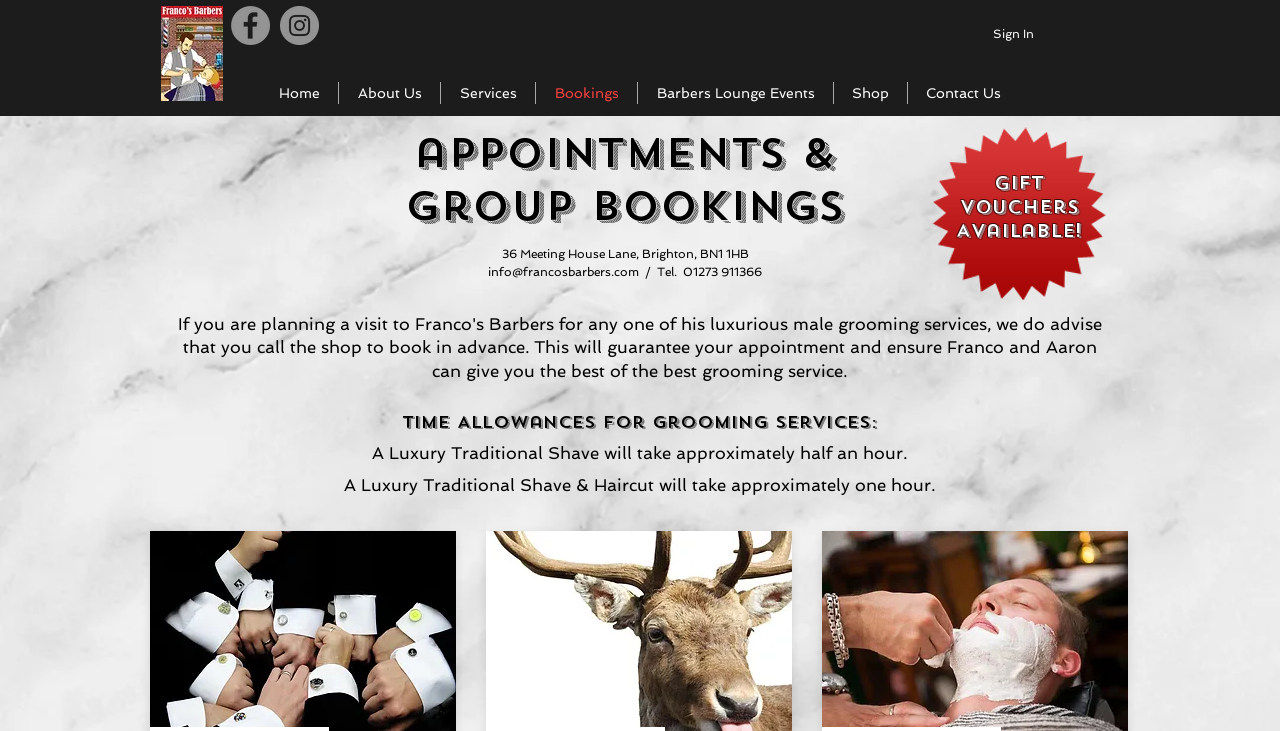Identify the bounding box coordinates of the region that should be clicked to execute the following instruction: "Send an email to info@francosbarbers.com".

[0.381, 0.362, 0.499, 0.381]